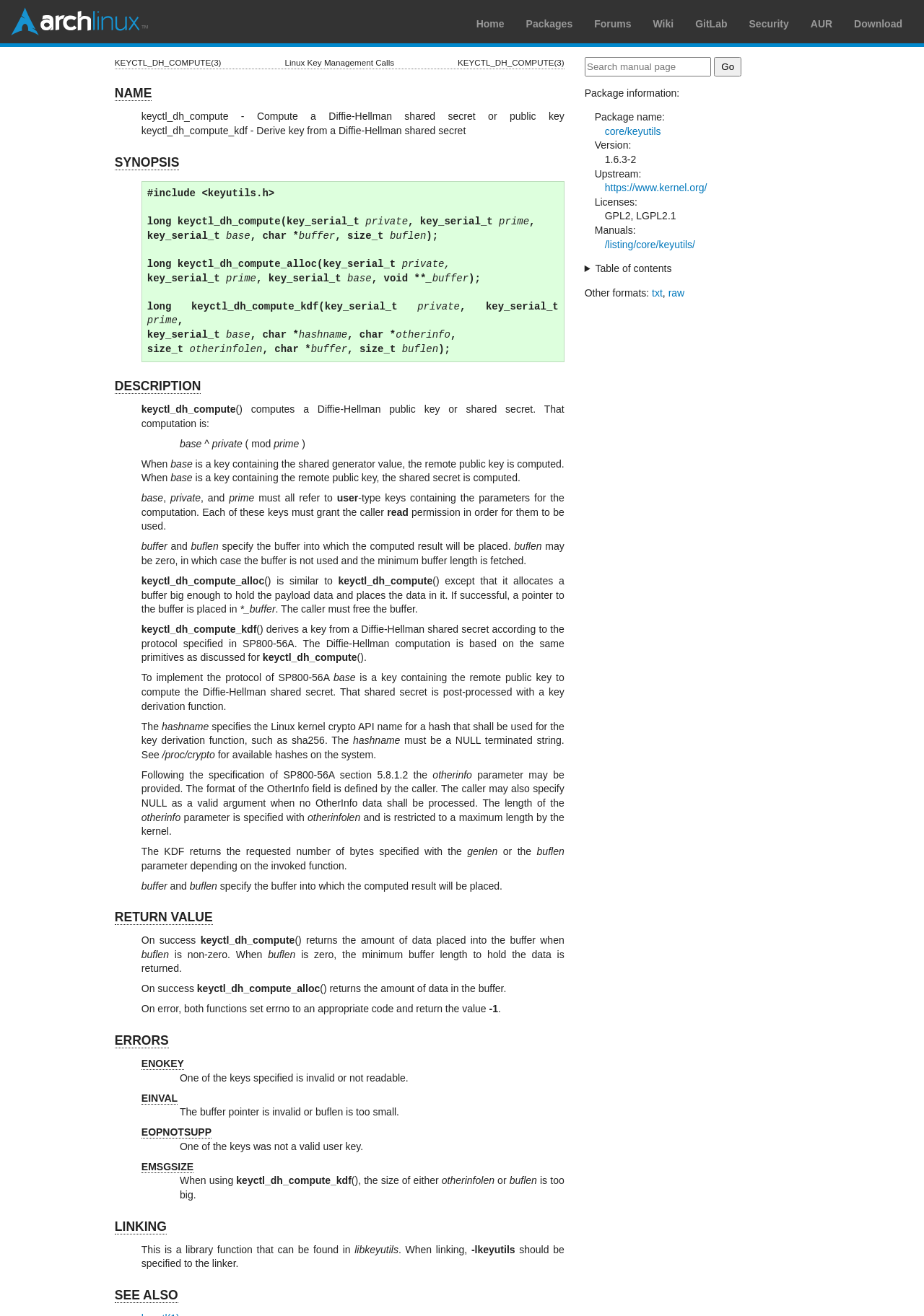What is the purpose of the buffer parameter in keyctl_dh_compute?
Please look at the screenshot and answer using one word or phrase.

store the computed result